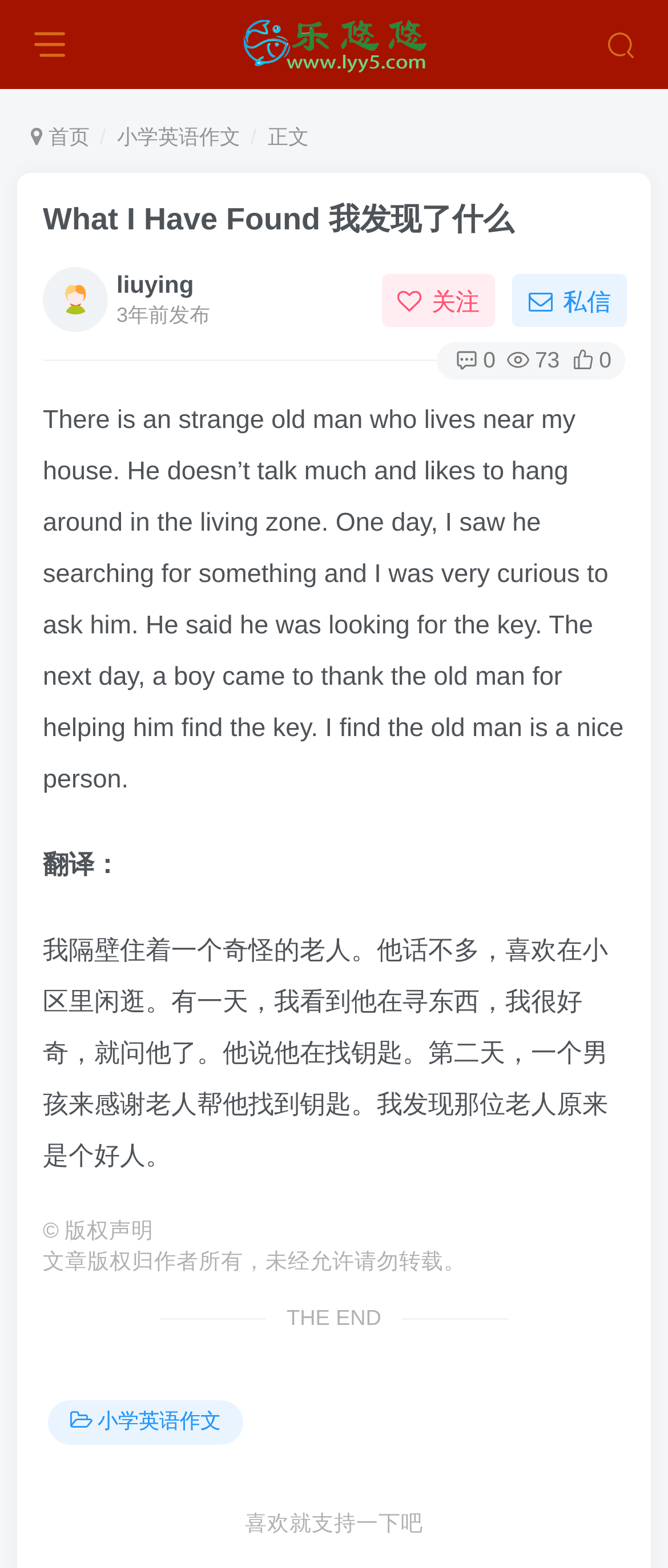Please find the bounding box coordinates of the clickable region needed to complete the following instruction: "view user profile". The bounding box coordinates must consist of four float numbers between 0 and 1, i.e., [left, top, right, bottom].

[0.064, 0.171, 0.162, 0.212]